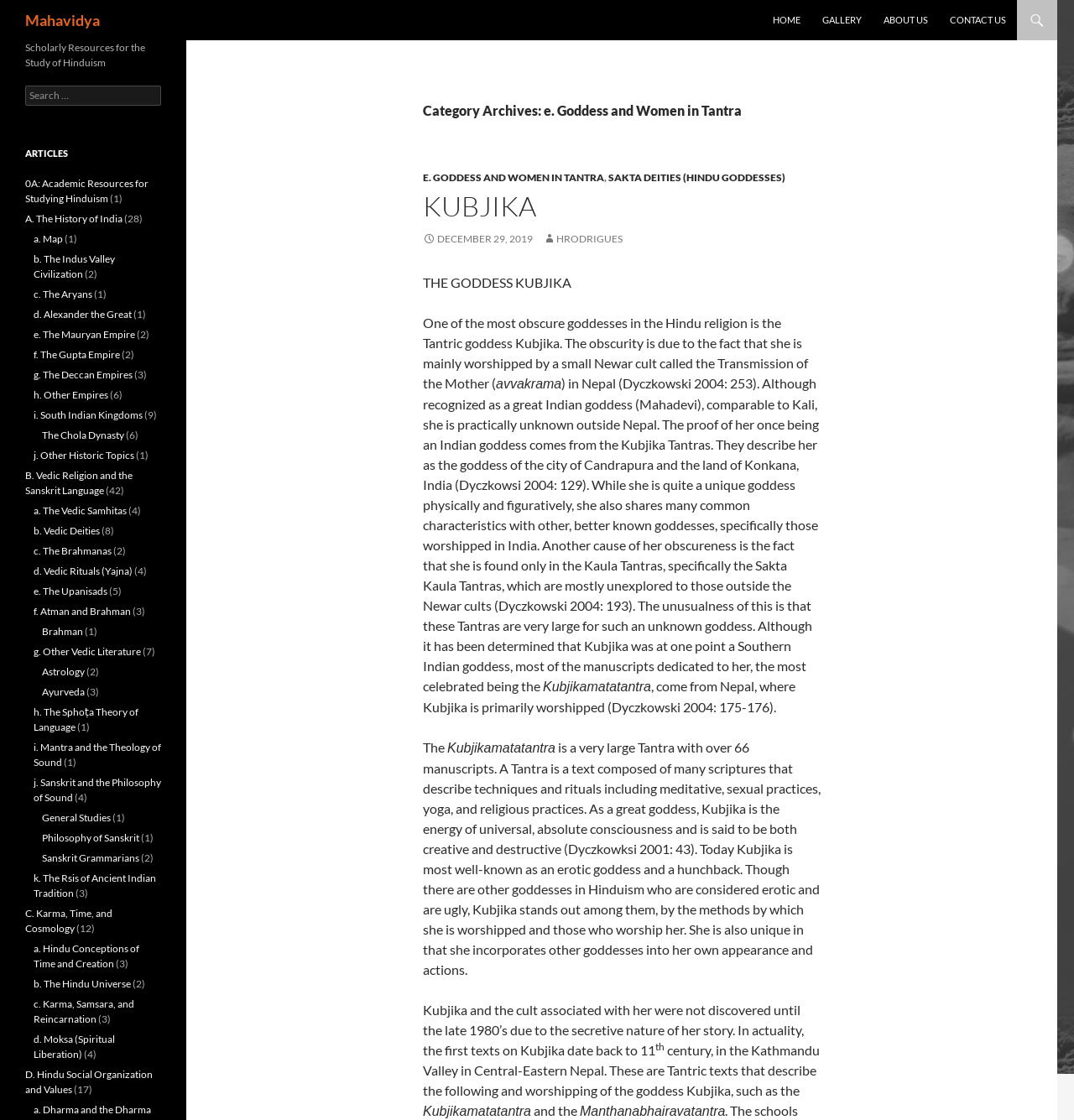Provide a single word or phrase answer to the question: 
What is the significance of Kubjika in Hinduism?

Great Indian goddess